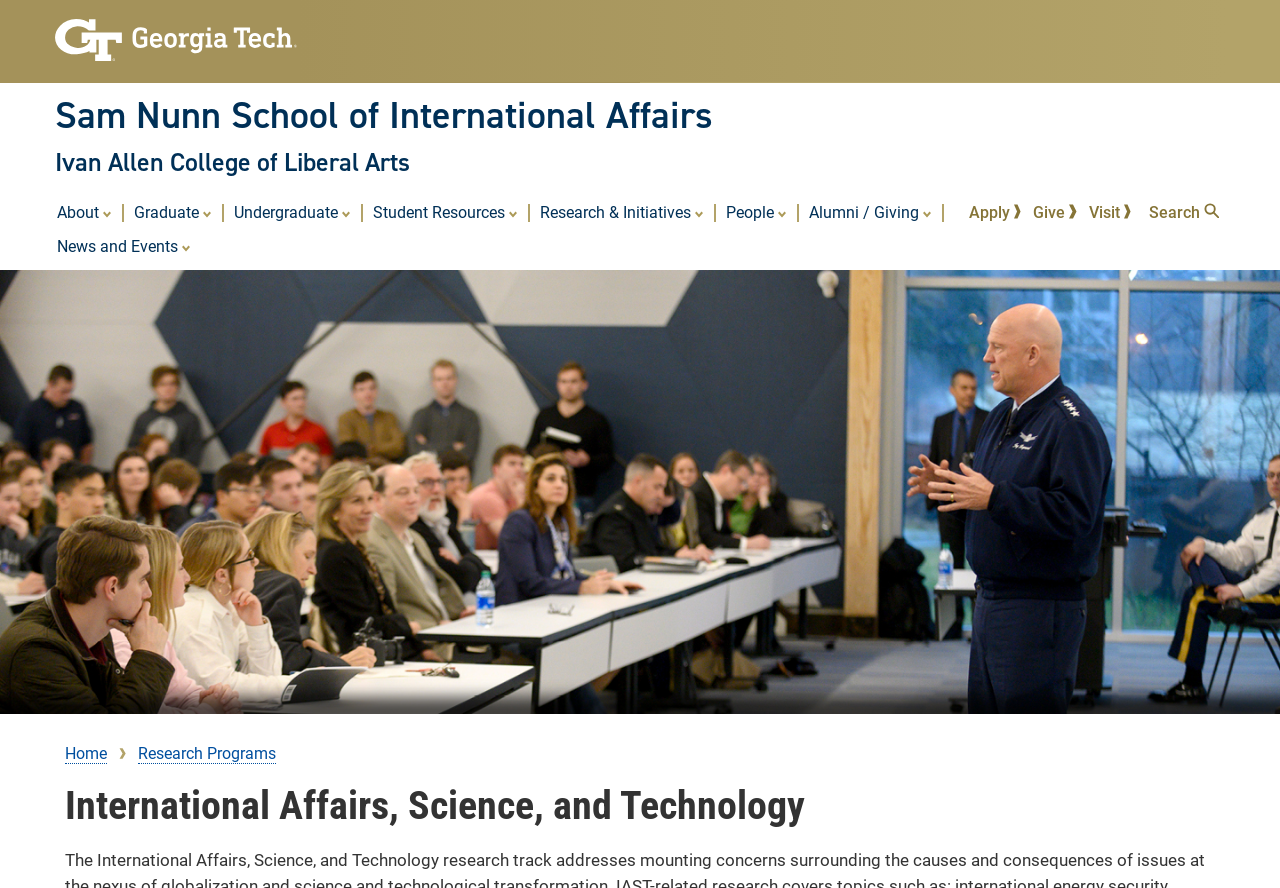Extract the bounding box coordinates for the described element: "Student Resources". The coordinates should be represented as four float numbers between 0 and 1: [left, top, right, bottom].

[0.287, 0.22, 0.409, 0.259]